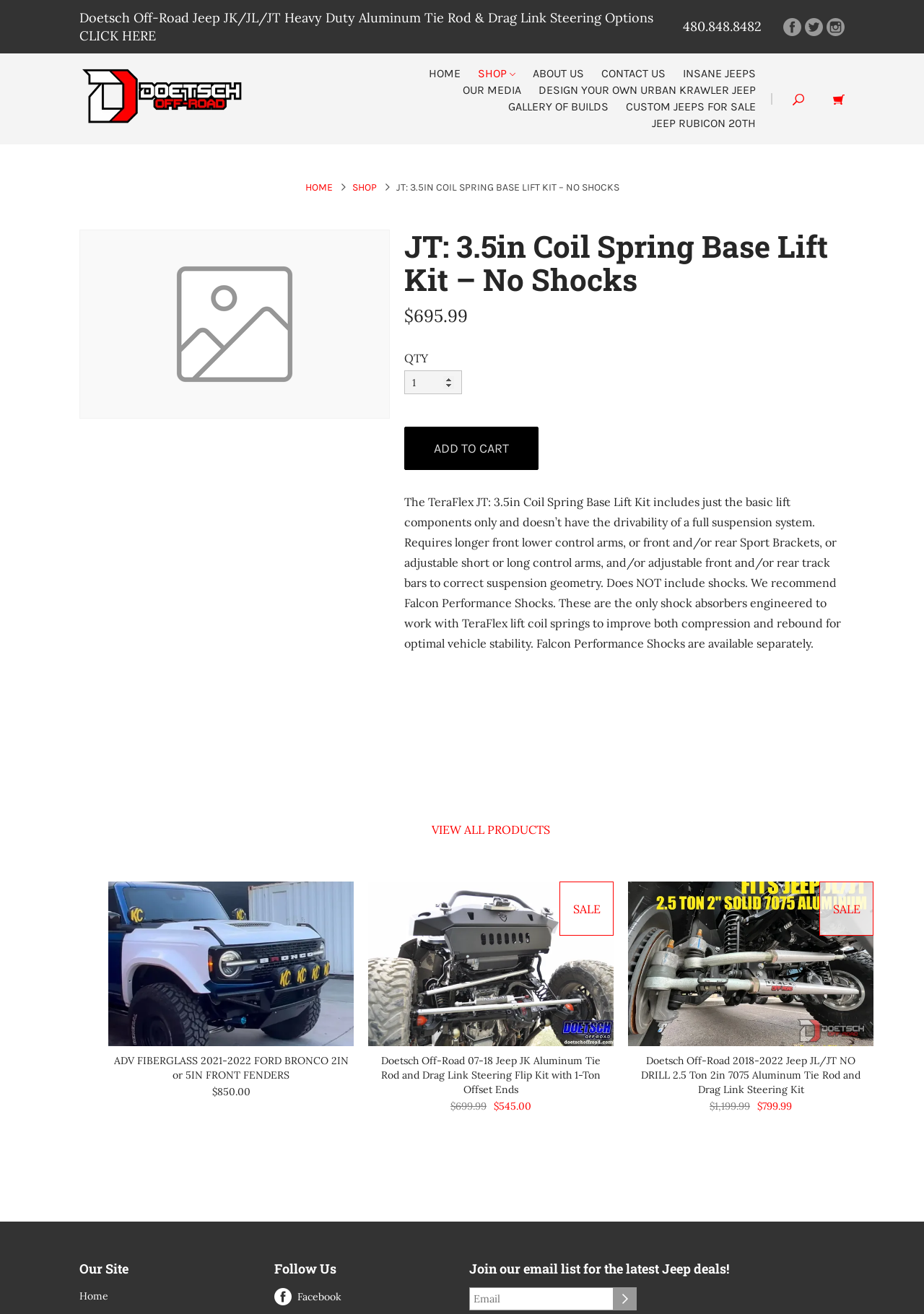Specify the bounding box coordinates (top-left x, top-left y, bottom-right x, bottom-right y) of the UI element in the screenshot that matches this description: parent_node: QTY value="Add to Cart"

[0.438, 0.325, 0.583, 0.358]